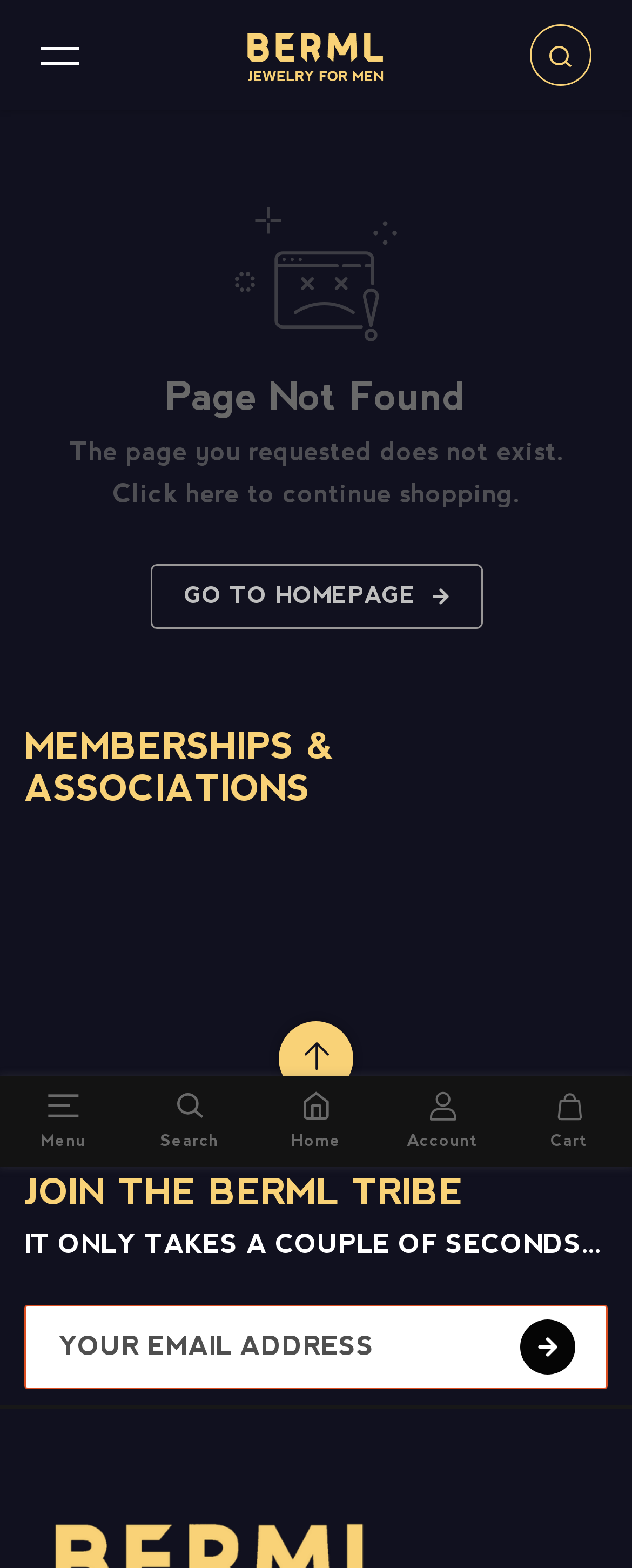What is the brand name of the jewelry?
Please elaborate on the answer to the question with detailed information.

The brand name of the jewelry is BERML BY DESIGN, which is mentioned in the link 'BERML BY DESIGN JEWELRY FOR MEN' and the image with the same text.